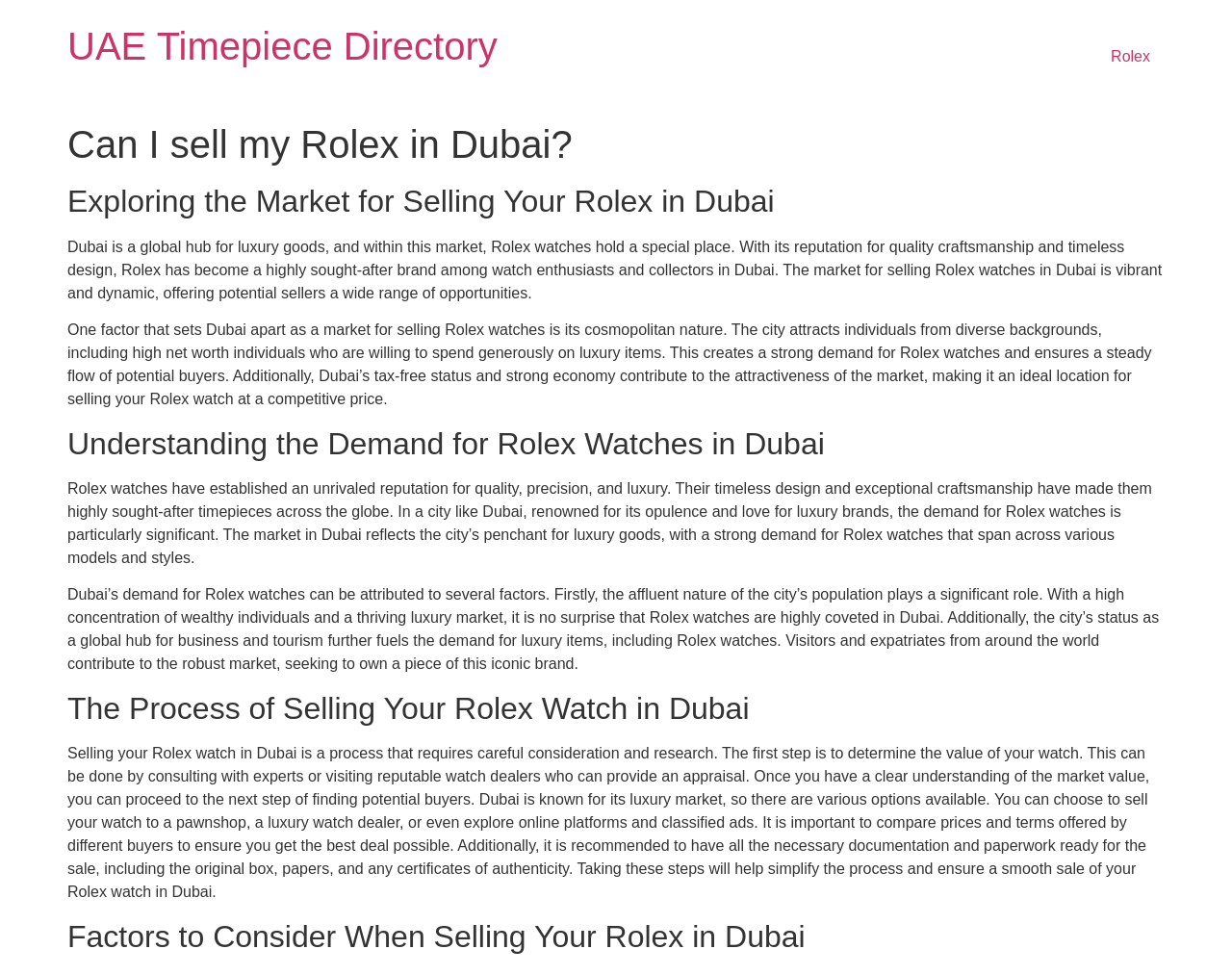Please identify the primary heading of the webpage and give its text content.

UAE Timepiece Directory